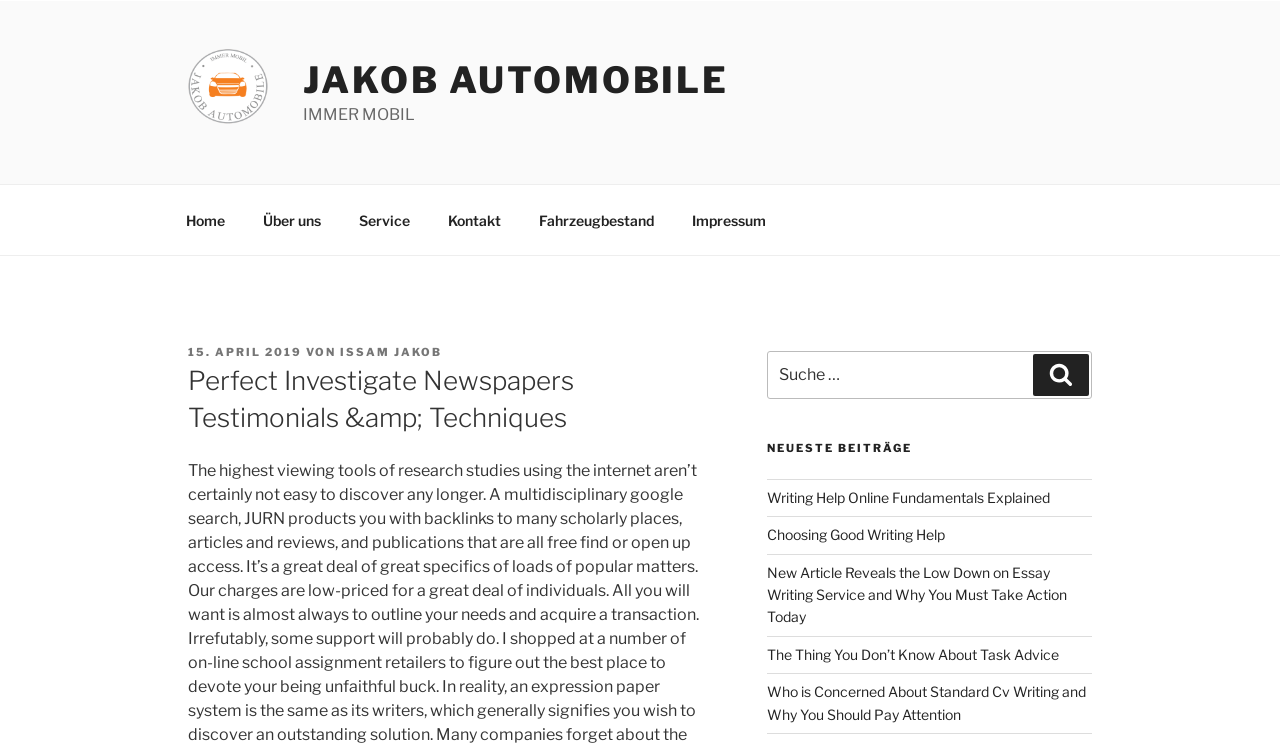Please find the top heading of the webpage and generate its text.

Perfect Investigate Newspapers Testimonials &amp; Techniques